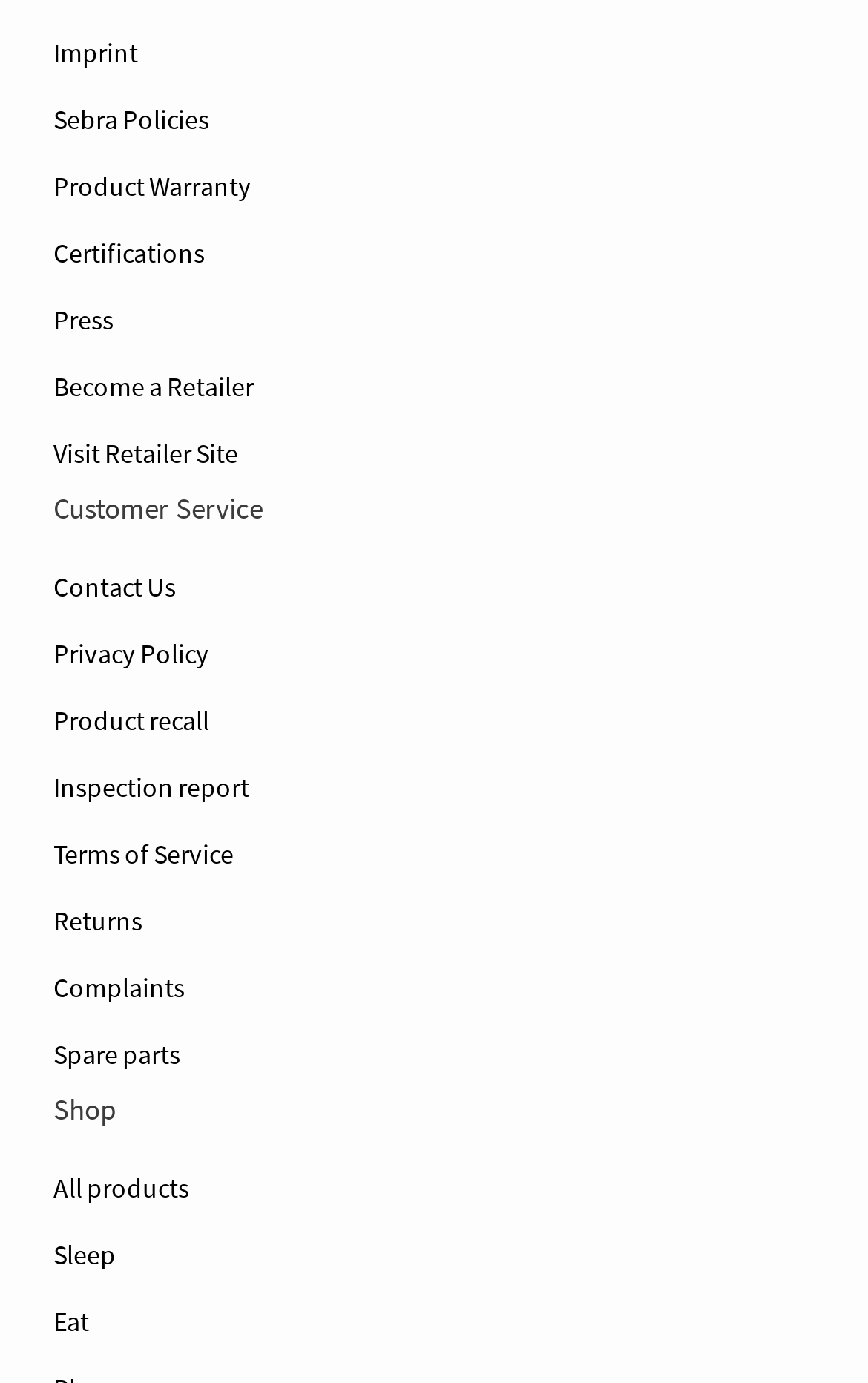Please identify the bounding box coordinates of the clickable area that will allow you to execute the instruction: "Learn about product warranty".

[0.062, 0.111, 0.938, 0.159]